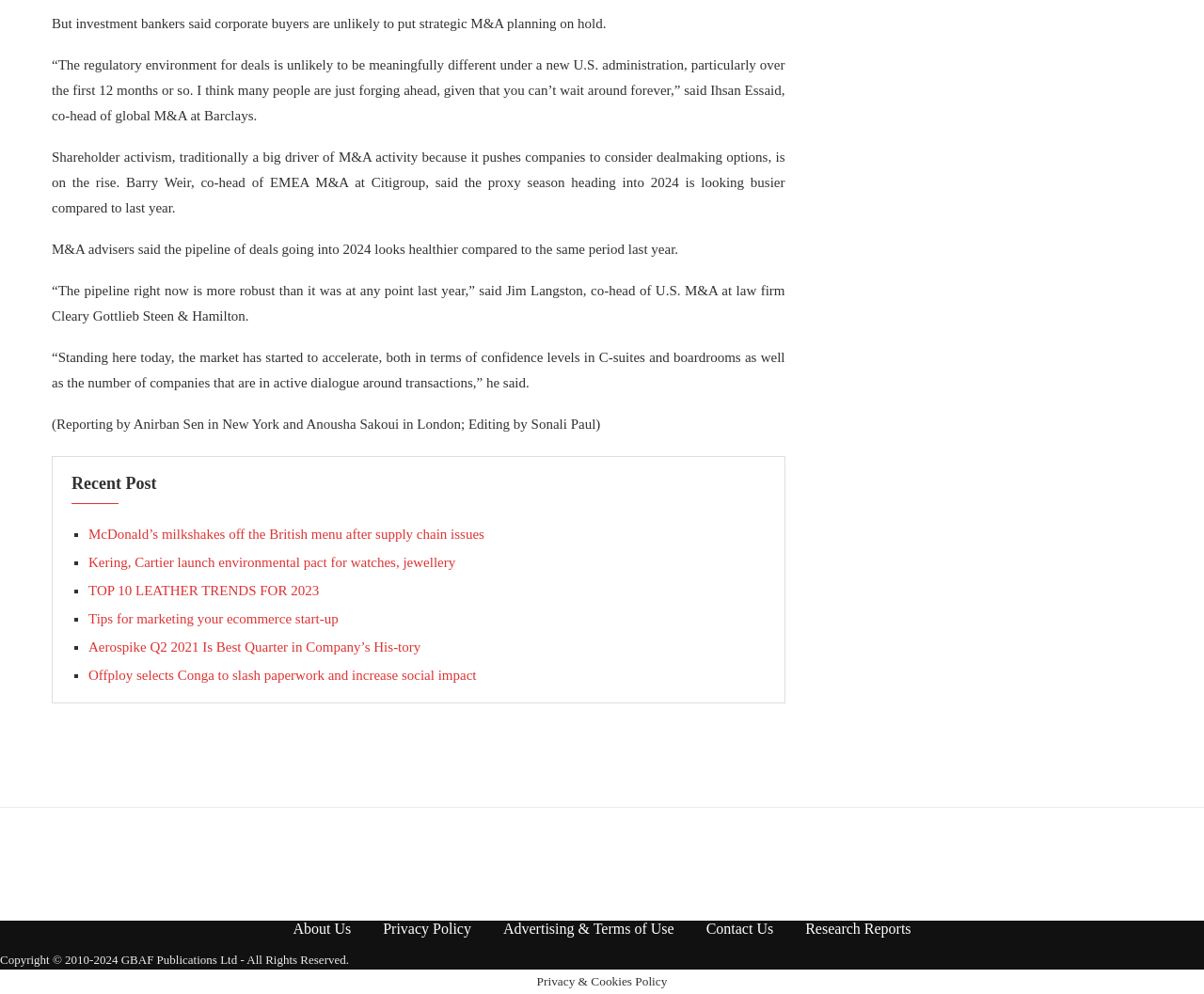Please identify the bounding box coordinates of the element's region that should be clicked to execute the following instruction: "Read about Aerospike Q2 2021". The bounding box coordinates must be four float numbers between 0 and 1, i.e., [left, top, right, bottom].

[0.073, 0.644, 0.349, 0.659]